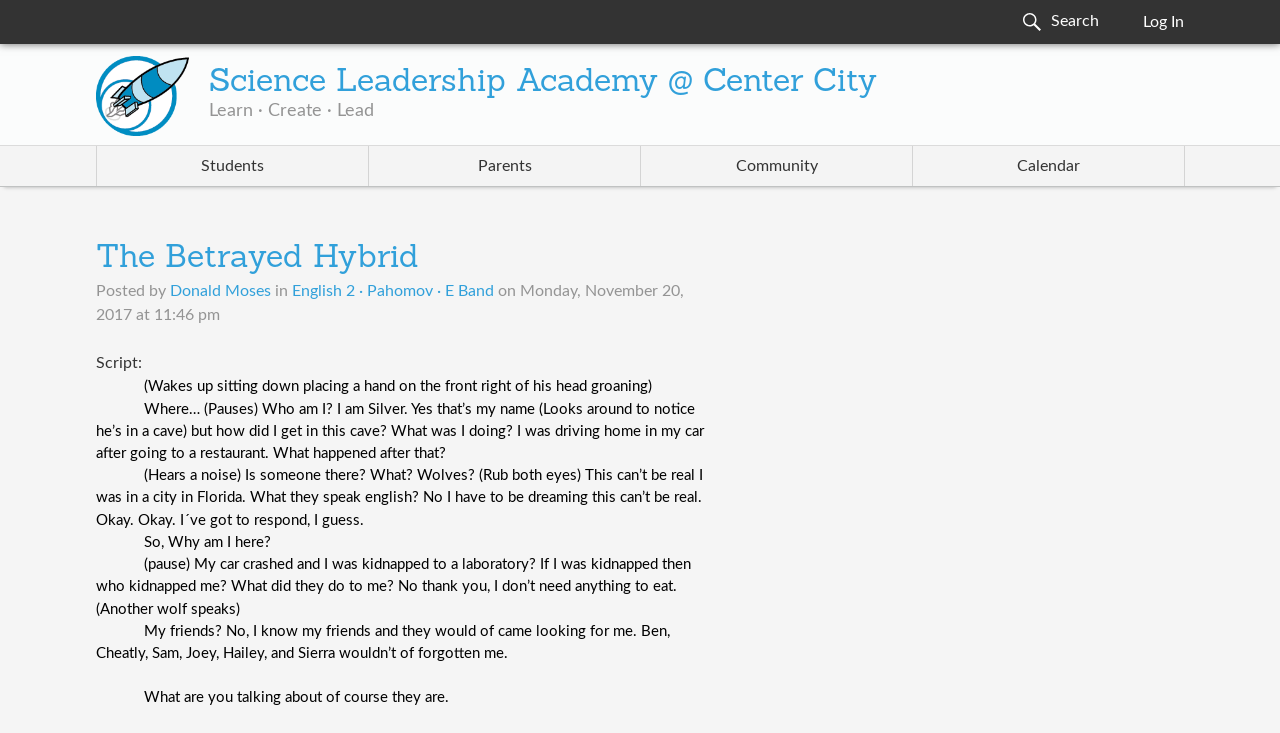What is the date of the post?
Provide a detailed answer to the question, using the image to inform your response.

I found the date by looking at the time element with the text 'Monday, November 20, 2017 at 11:46 pm'.